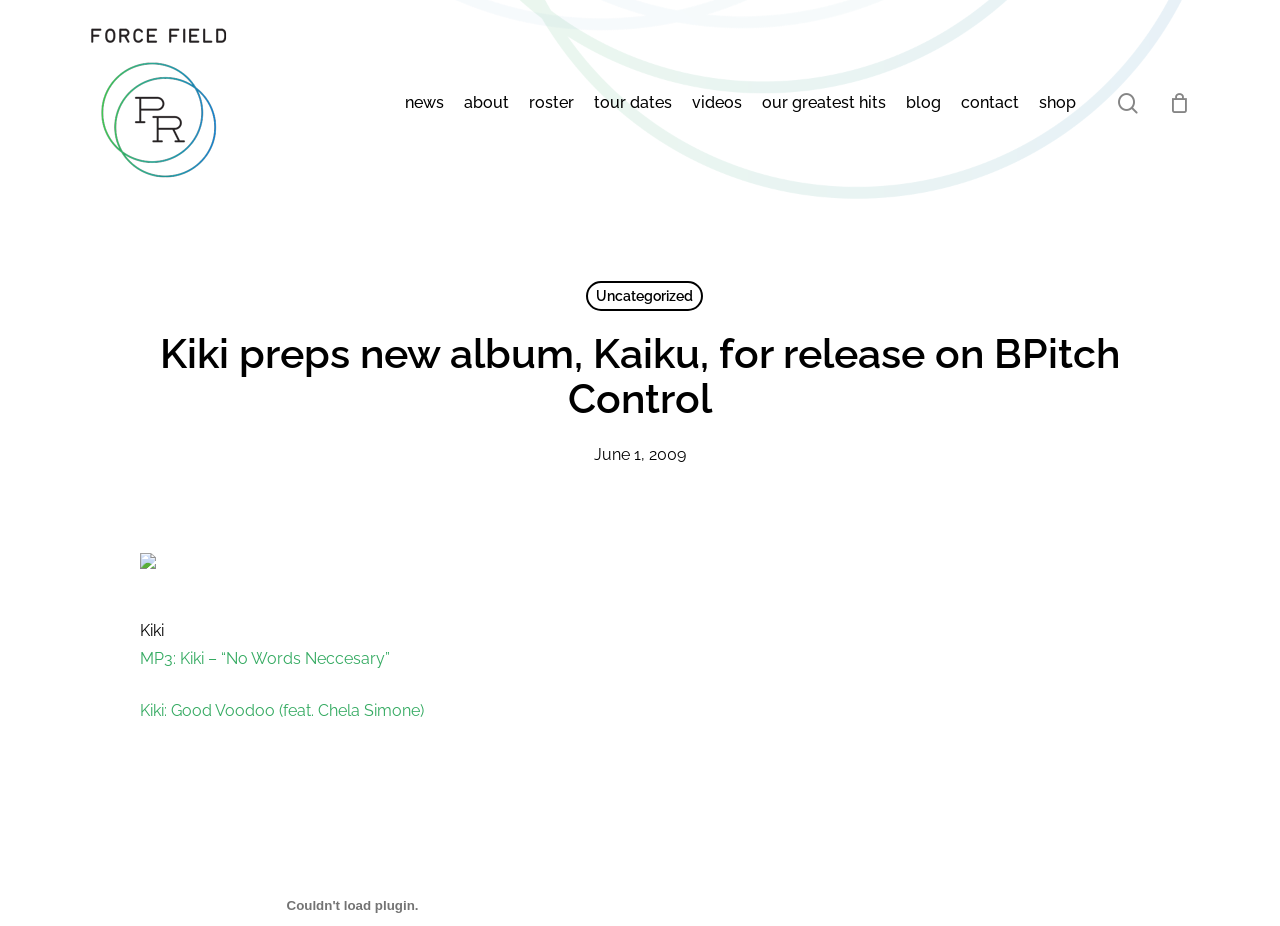Locate the bounding box coordinates of the area that needs to be clicked to fulfill the following instruction: "Read news". The coordinates should be in the format of four float numbers between 0 and 1, namely [left, top, right, bottom].

[0.309, 0.099, 0.355, 0.123]